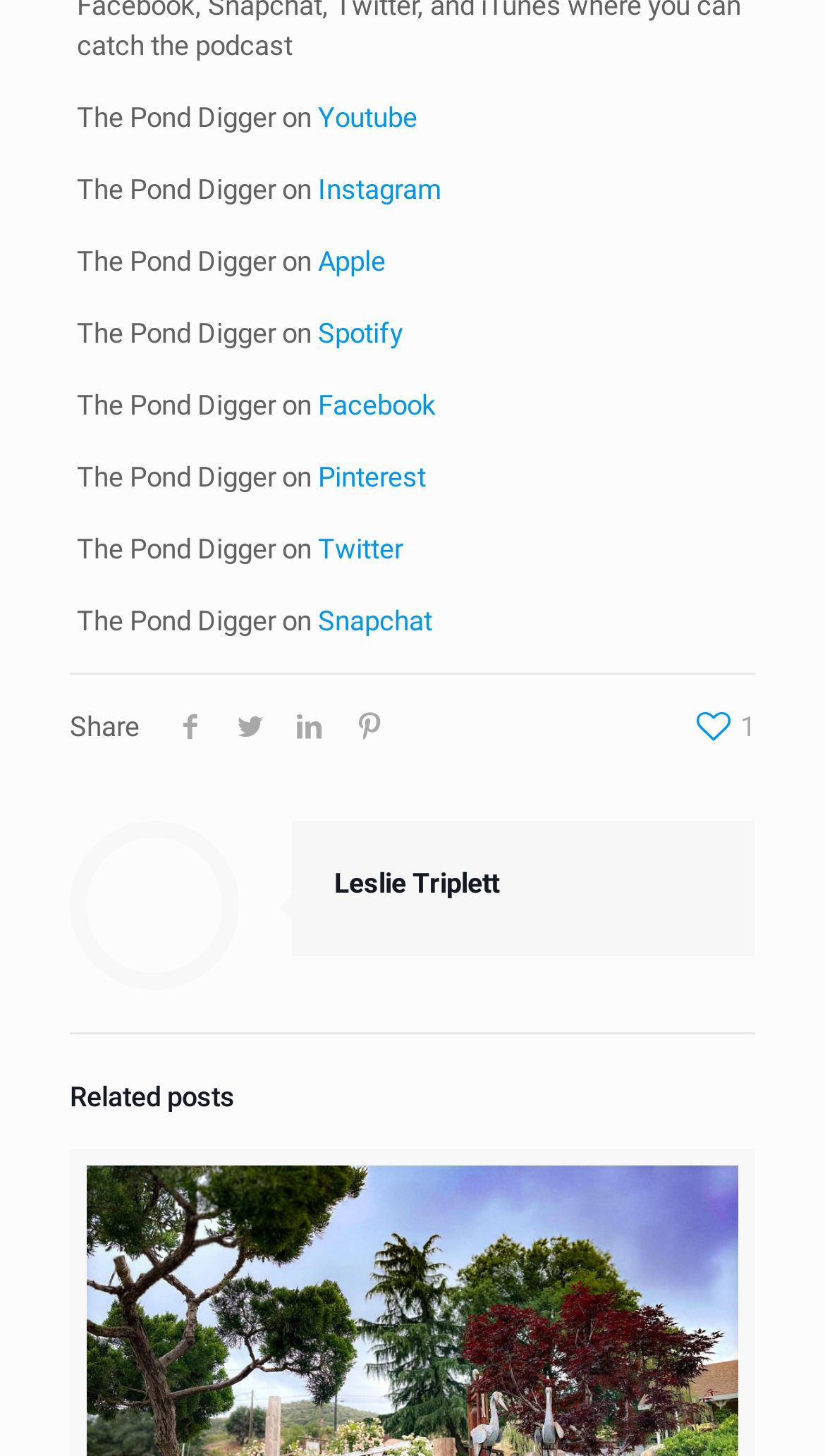Determine the bounding box coordinates of the clickable element to complete this instruction: "Visit Youtube". Provide the coordinates in the format of four float numbers between 0 and 1, [left, top, right, bottom].

[0.385, 0.07, 0.506, 0.092]